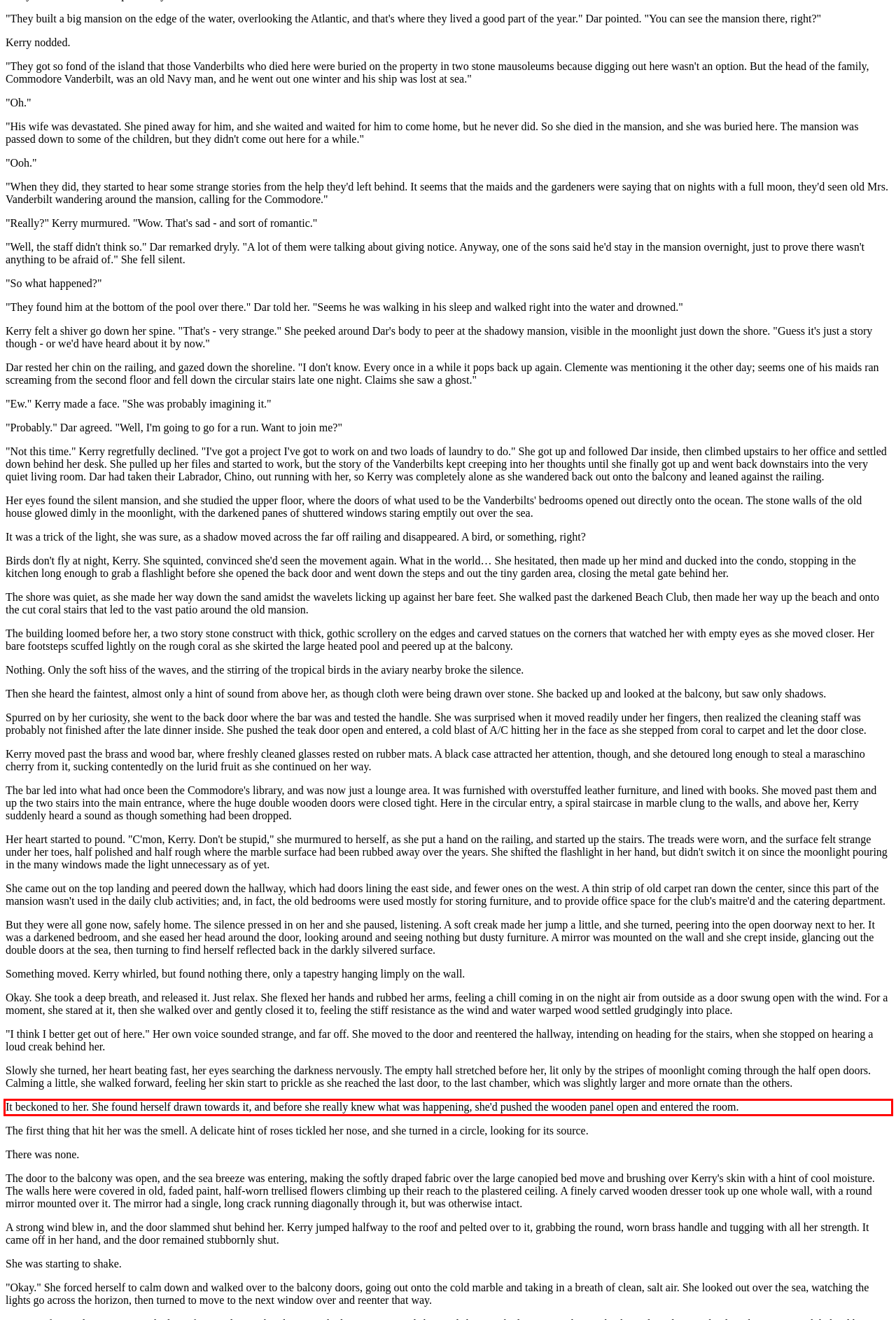Please examine the screenshot of the webpage and read the text present within the red rectangle bounding box.

It beckoned to her. She found herself drawn towards it, and before she really knew what was happening, she'd pushed the wooden panel open and entered the room.